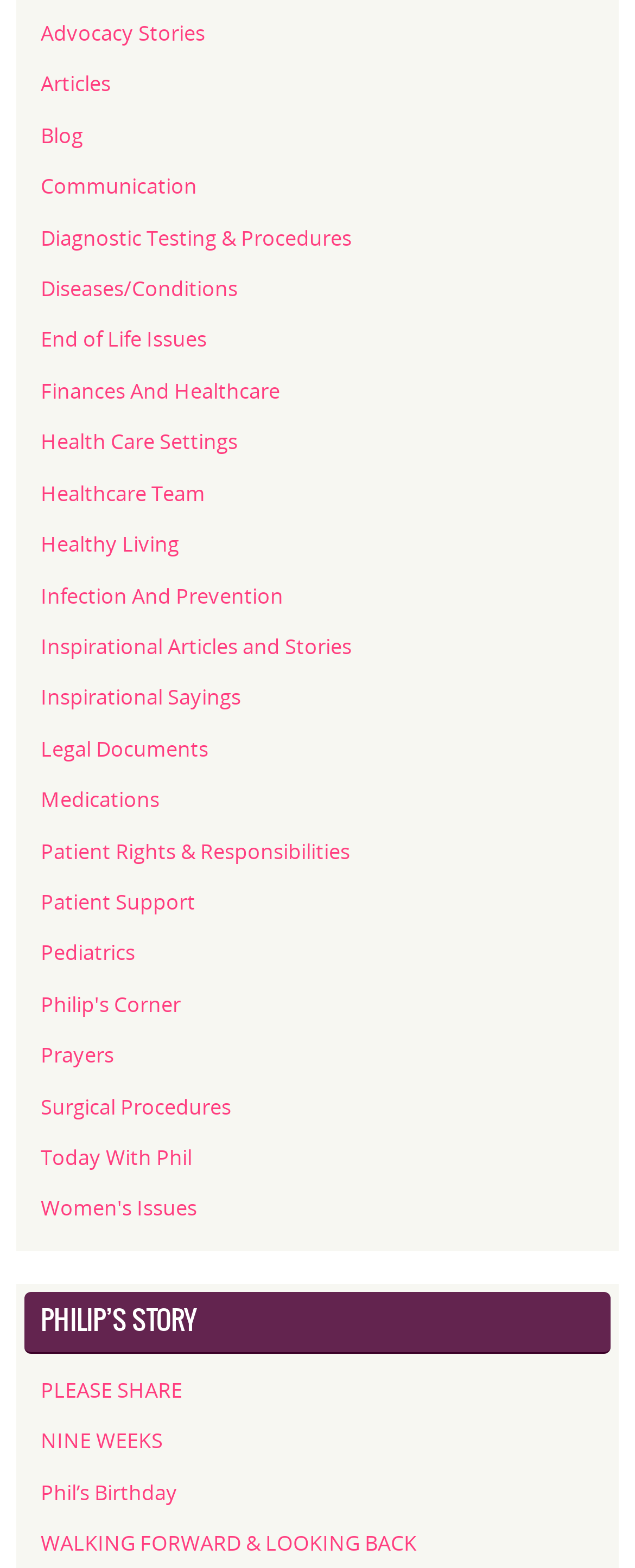What is the topic of the link 'Diseases/Conditions'?
Provide a concise answer using a single word or phrase based on the image.

Healthcare